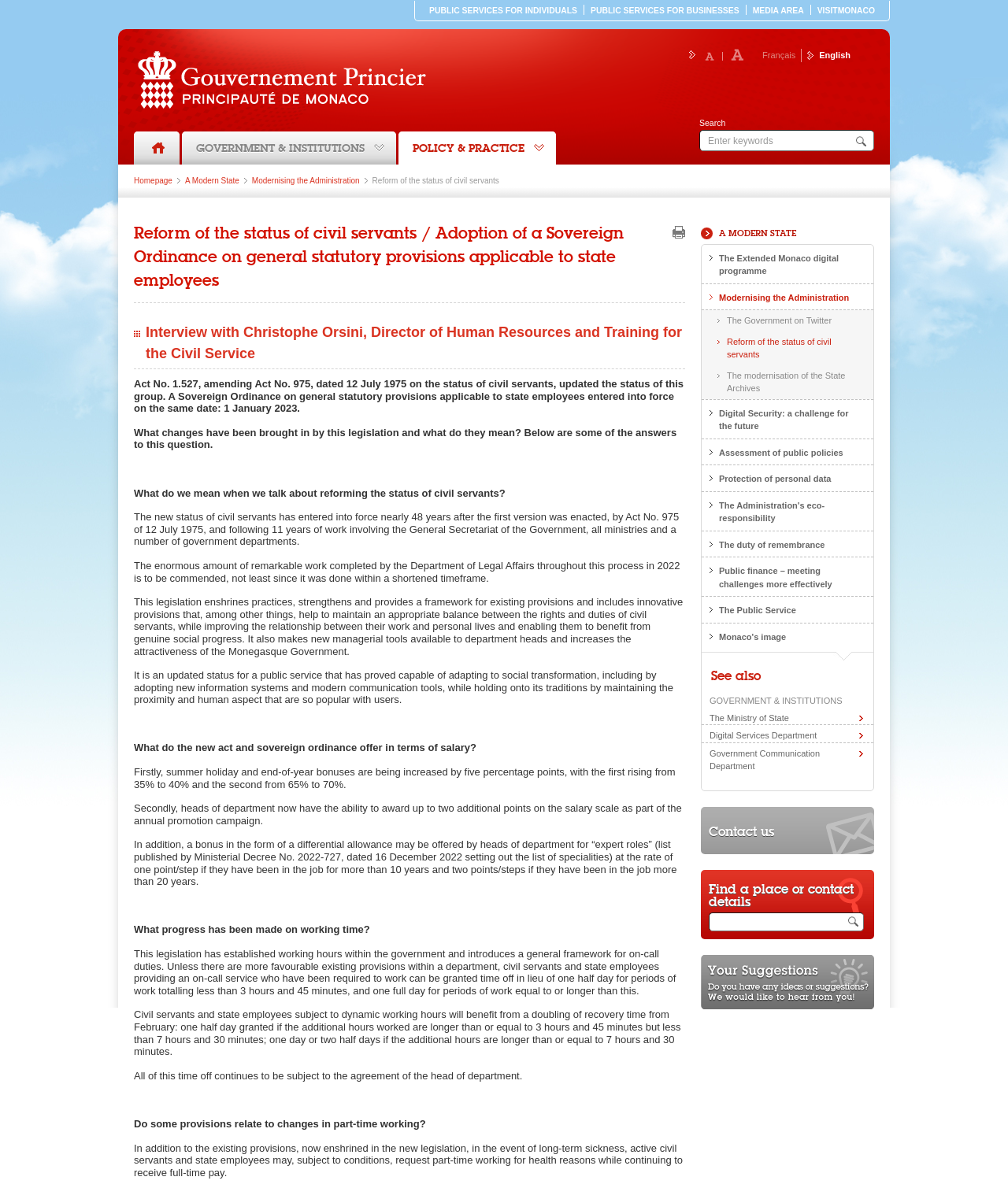What is the purpose of the 'Search' textbox?
Using the image, give a concise answer in the form of a single word or short phrase.

To search for keywords